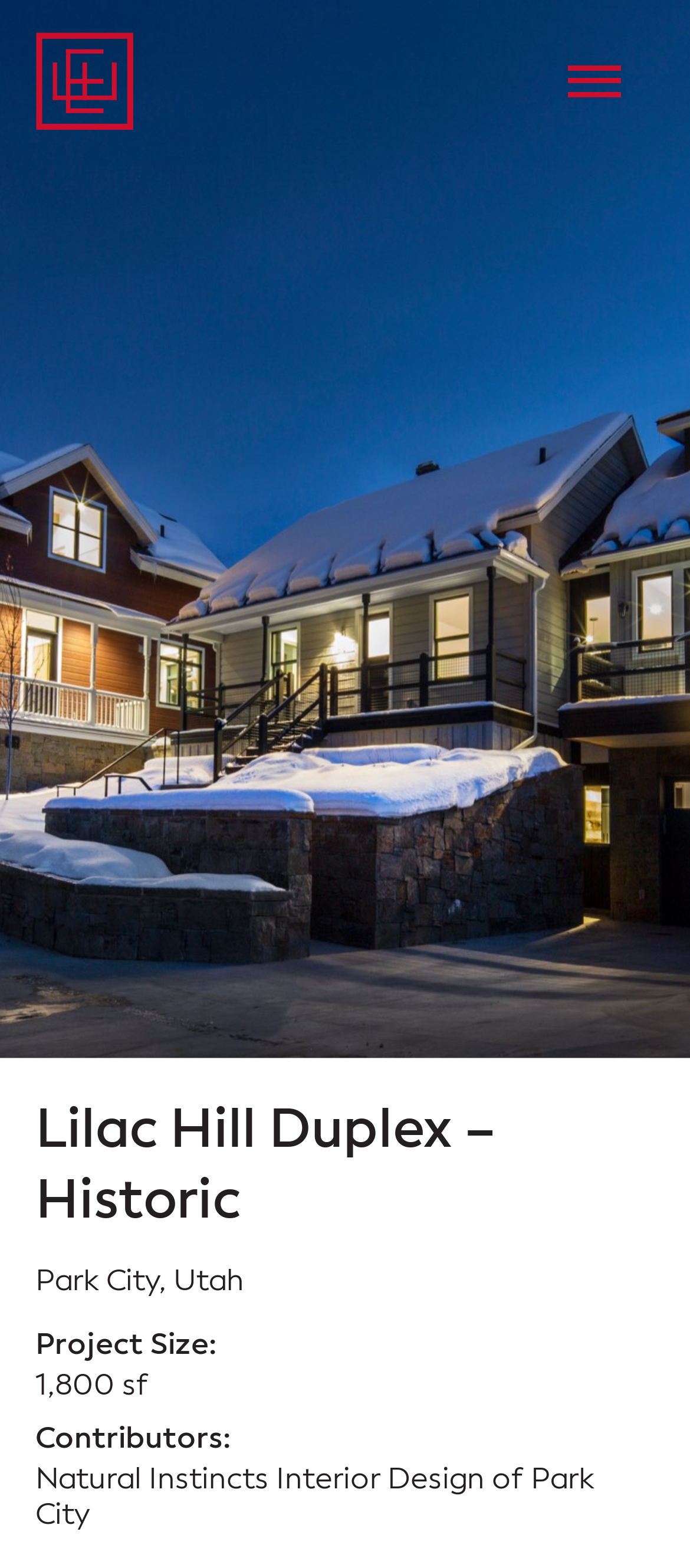Extract the main title from the webpage.

Lilac Hill Duplex – Historic